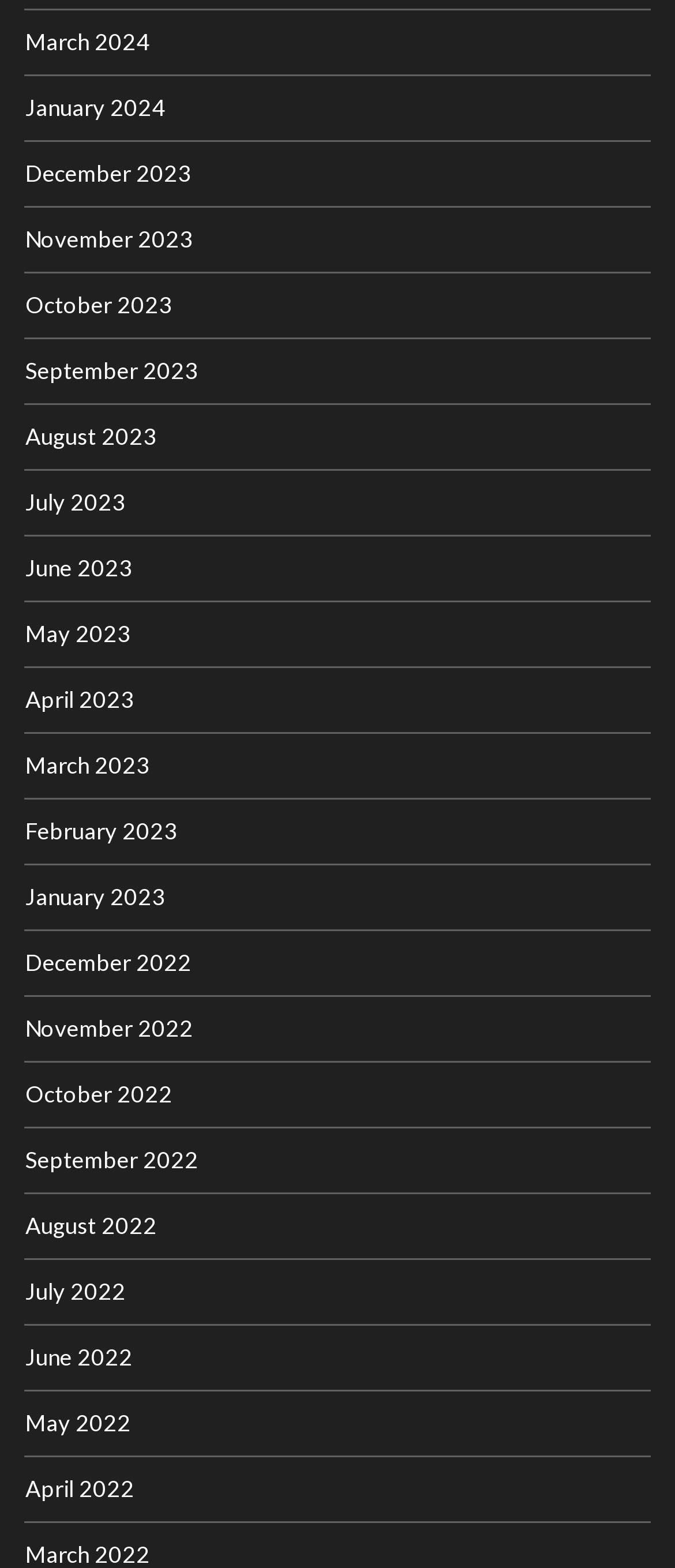Are the months listed in chronological order?
Using the information from the image, answer the question thoroughly.

I examined the list of links on the webpage and found that the months are listed in chronological order, with the most recent month at the top and the earliest month at the bottom.